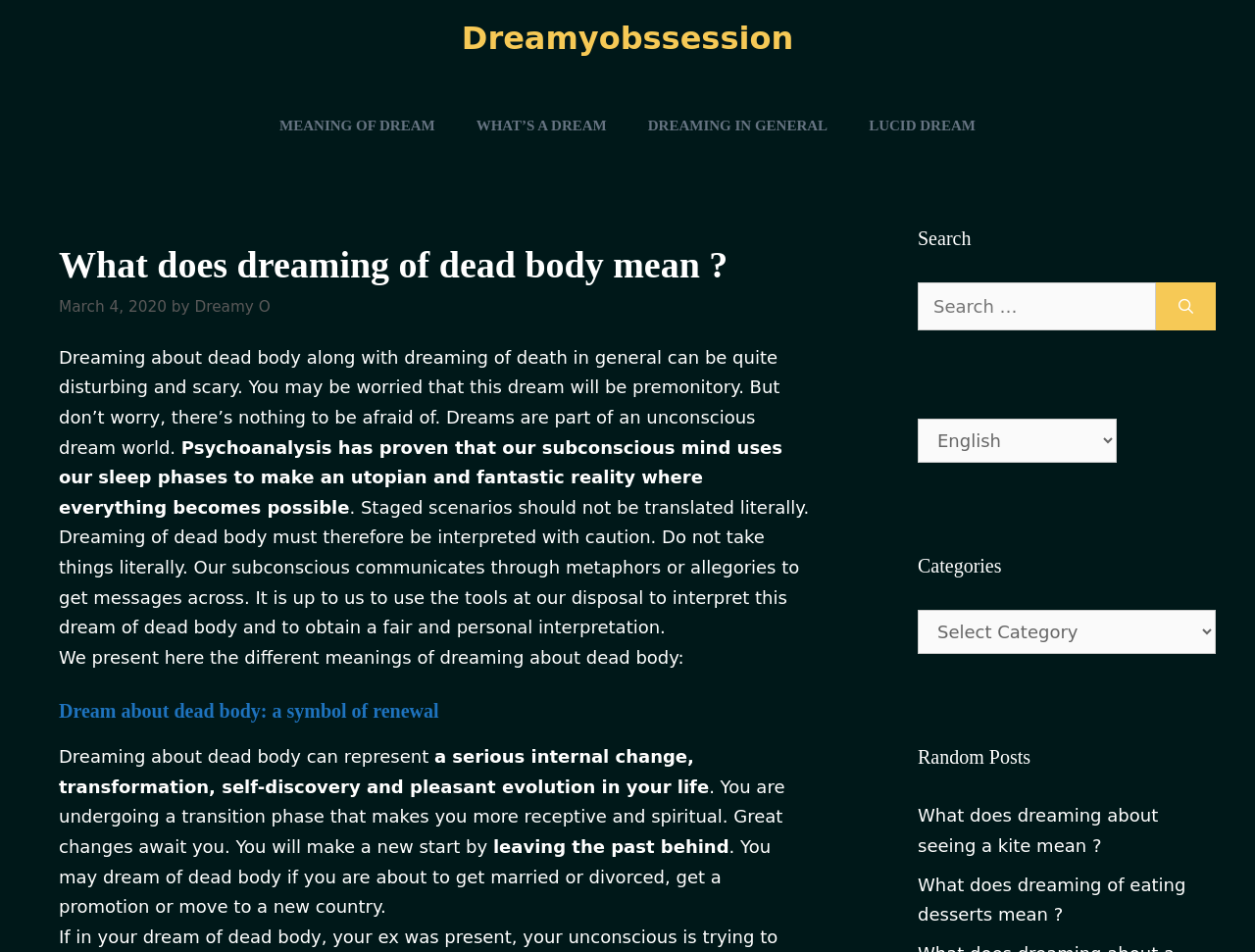Locate the bounding box of the user interface element based on this description: "parent_node: Search for: aria-label="Search"".

[0.921, 0.297, 0.969, 0.347]